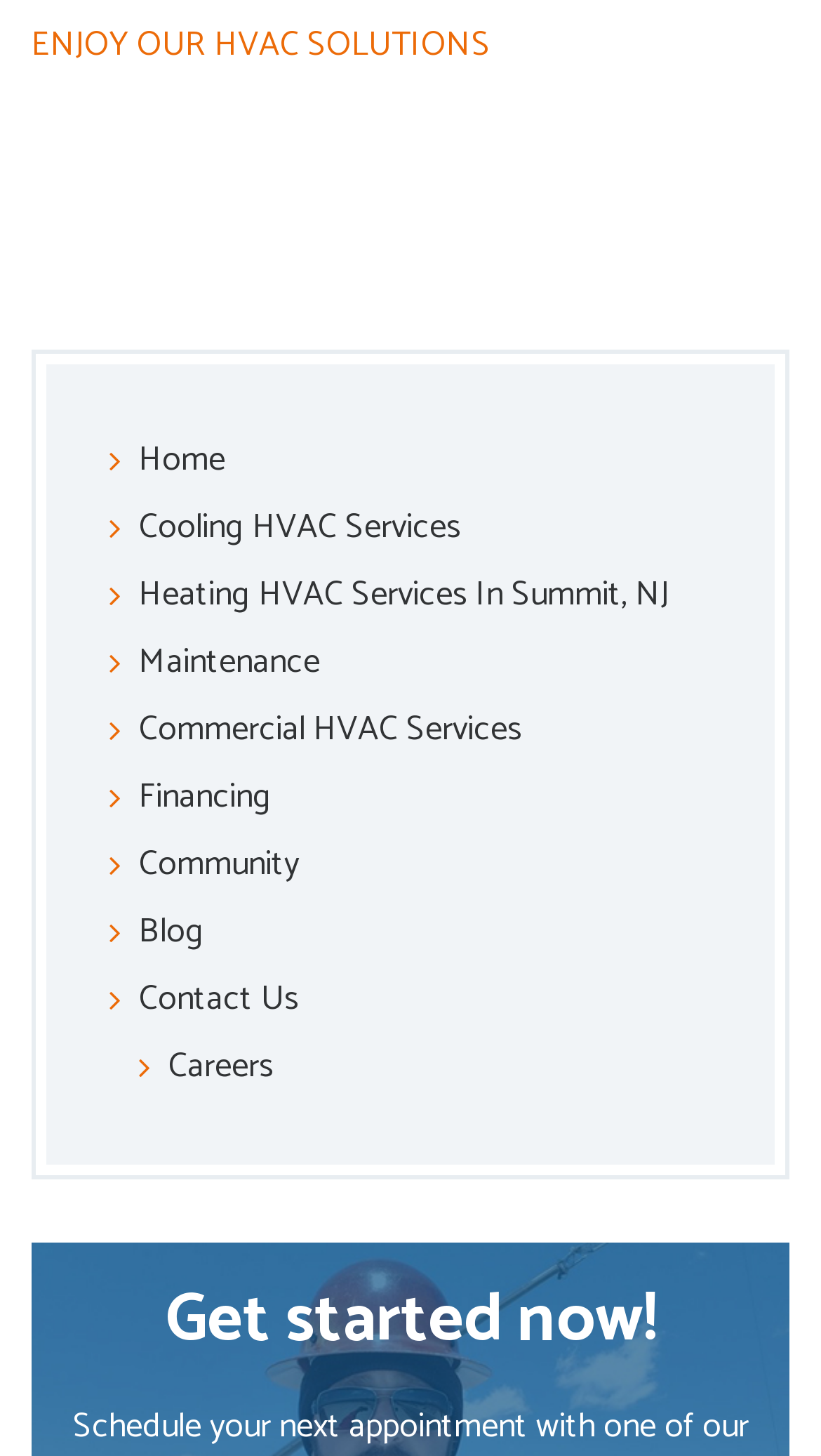Look at the image and give a detailed response to the following question: What is the call-to-action on the webpage?

The heading 'Get started now!' is a call-to-action on the webpage, encouraging users to take action and start using the HVAC services.